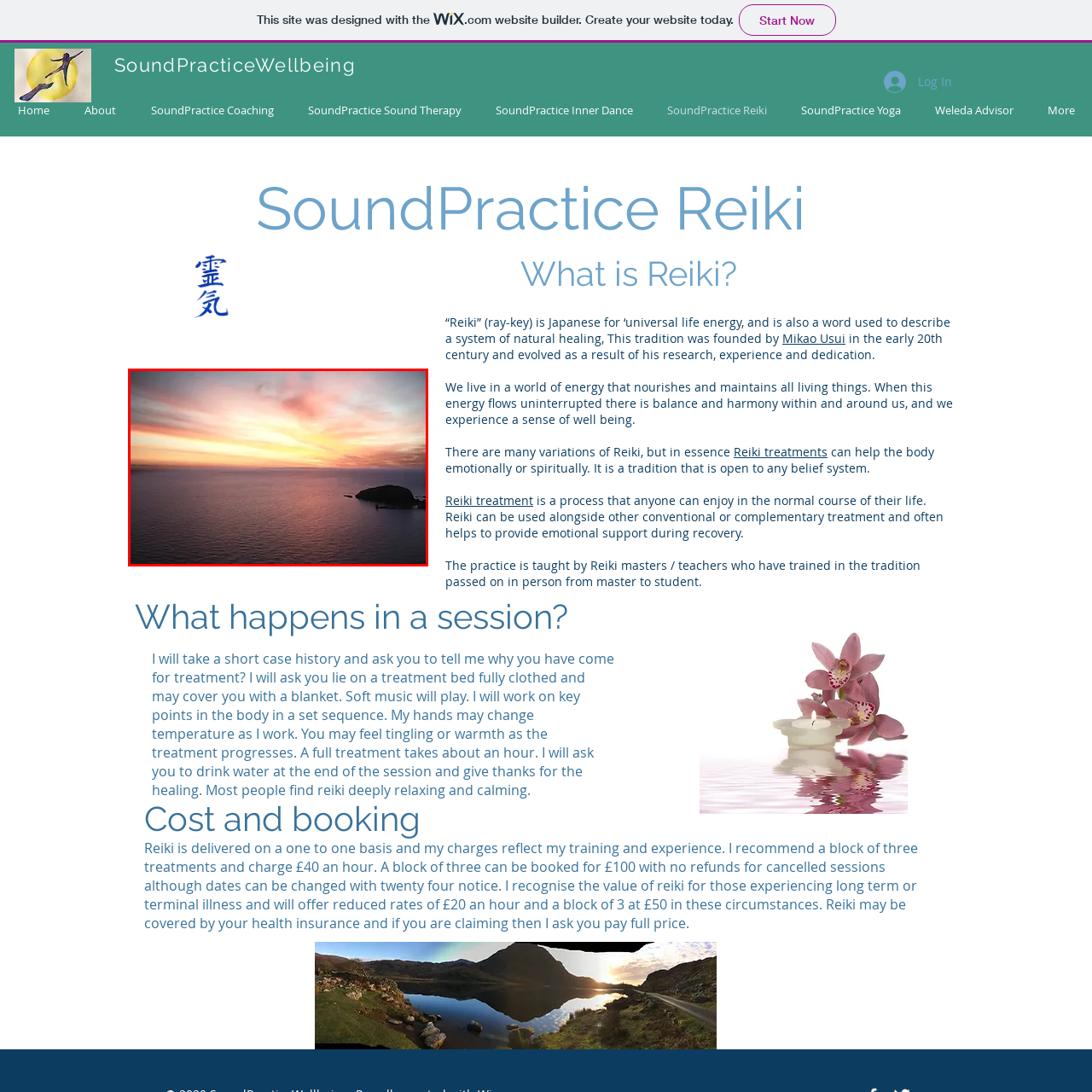Narrate the specific details and elements found within the red-bordered image.

This breathtaking image captures a serene sunset over a tranquil sea, set against a backdrop of softly colored clouds transitioning from deep orange to pastel pinks and purples. The sun, dipping below the horizon, casts a warm glow across the water, creating shimmering reflections. In the foreground, a small island is visible, partially silhouetted against the vibrant sky, while a distant pier hints at human activity in this peaceful natural setting. This scene evokes a sense of calm and contemplation, perfectly aligning with the themes of wellness and healing often associated with Reiki practices featured on the website.